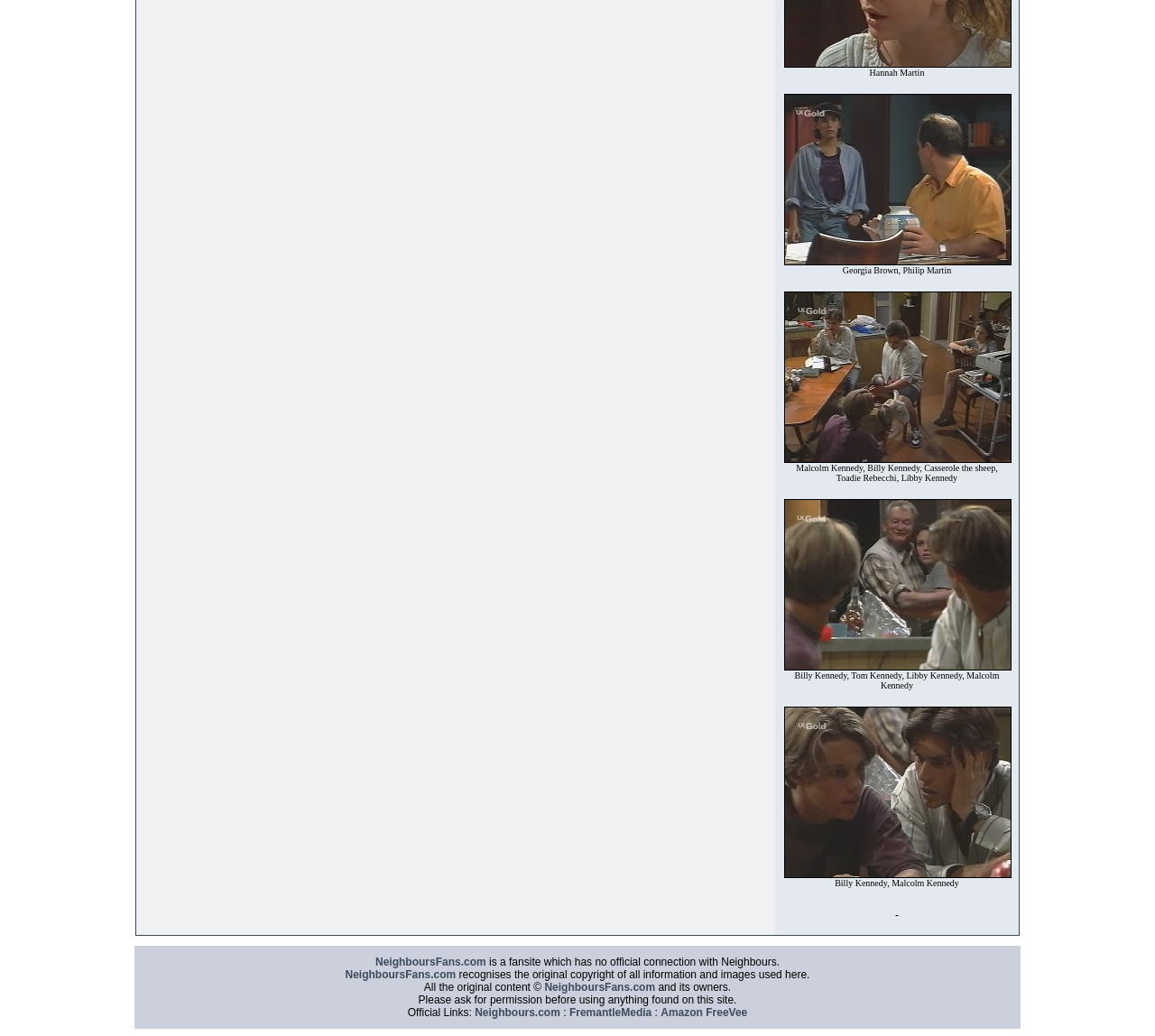What is the copyright notice on this website?
Please answer the question with a detailed and comprehensive explanation.

The StaticText element contains the copyright notice, which states that all original content on this website is copyrighted by NeighboursFans.com and its owners.